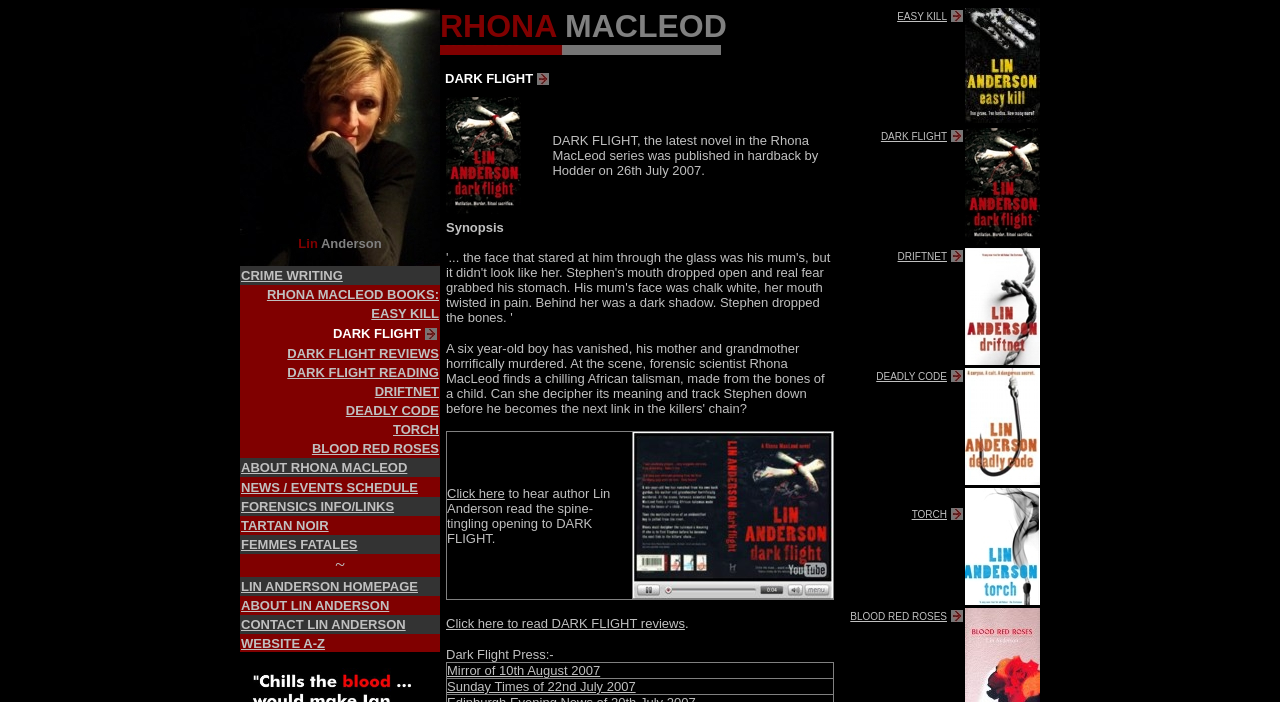Provide a single word or phrase answer to the question: 
What is the category of Dark Flight?

CRIME WRITING